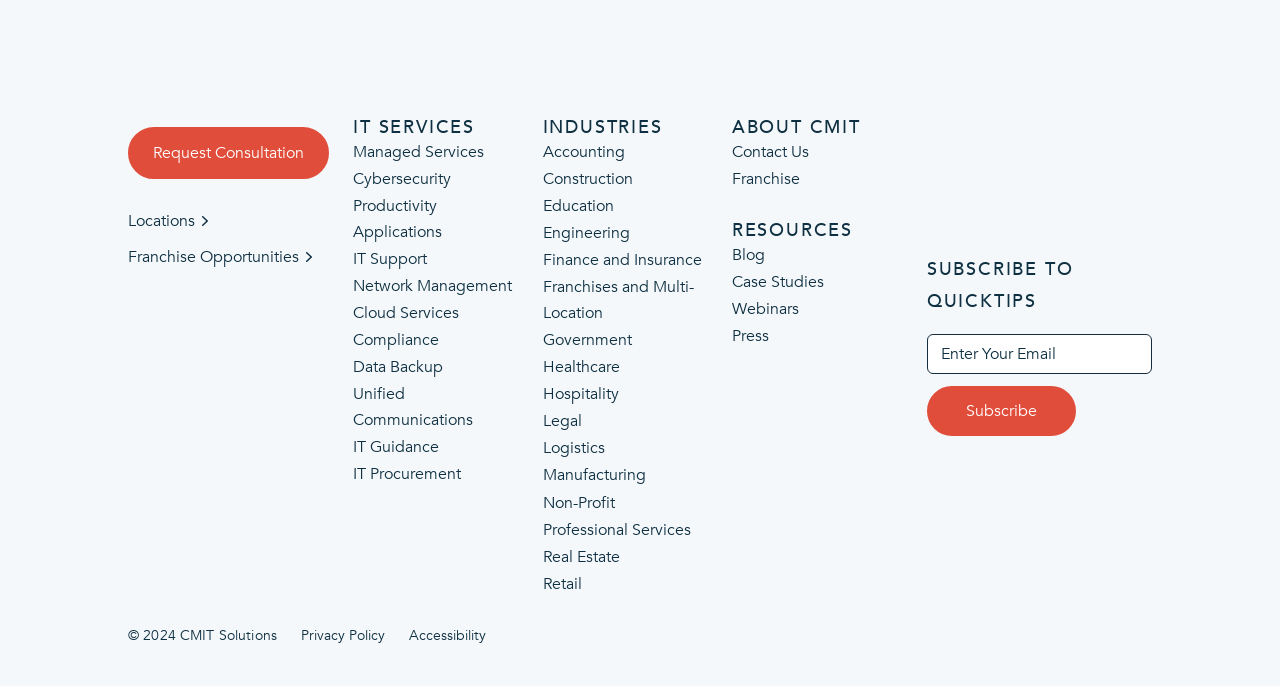What is the company name?
Based on the image, give a concise answer in the form of a single word or short phrase.

CMIT Solutions